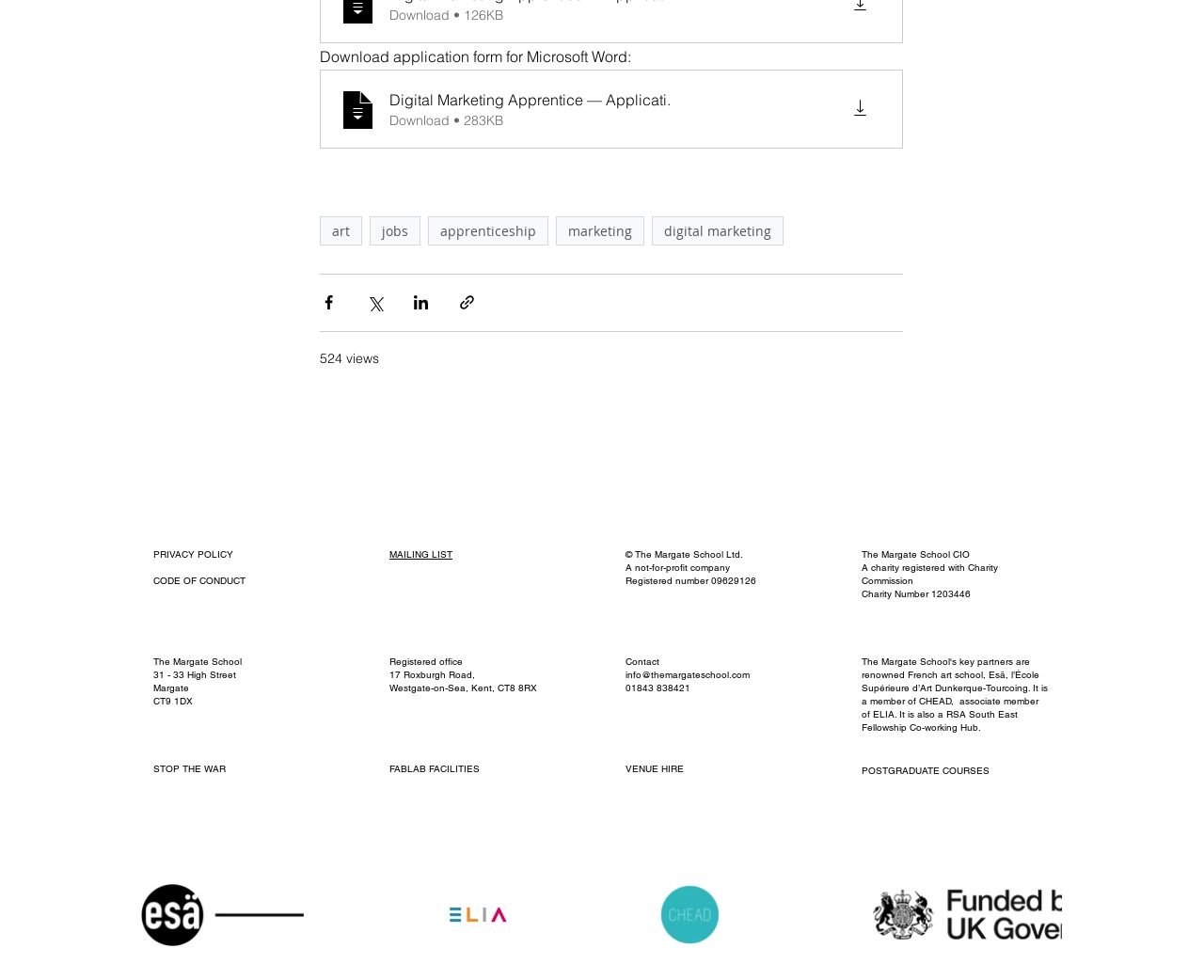Please determine the bounding box coordinates of the area that needs to be clicked to complete this task: 'View the PRIVACY POLICY'. The coordinates must be four float numbers between 0 and 1, formatted as [left, top, right, bottom].

[0.127, 0.559, 0.194, 0.572]